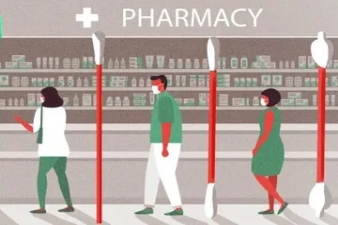Elaborate on all the features and components visible in the image.

The image depicts a pharmacy scene where individuals are lined up to receive COVID-19 testing. It features a well-organized interior with shelves stocked with health products in the background. The prominent sign overhead reads "PHARMACY," clearly indicating the setting. Three characters are visible: a woman wearing a white coat, likely a pharmacist, is interacting with a customer on her left; the customer, a young man dressed in green, appears to be preparing for his turn. Another woman in a green dress stands in line, observing the process. All individuals are wearing masks, emphasizing the ongoing health measures related to COVID-19. This illustration highlights the accessibility of COVID-19 testing through pharmacies, conveying a sense of community and health awareness.